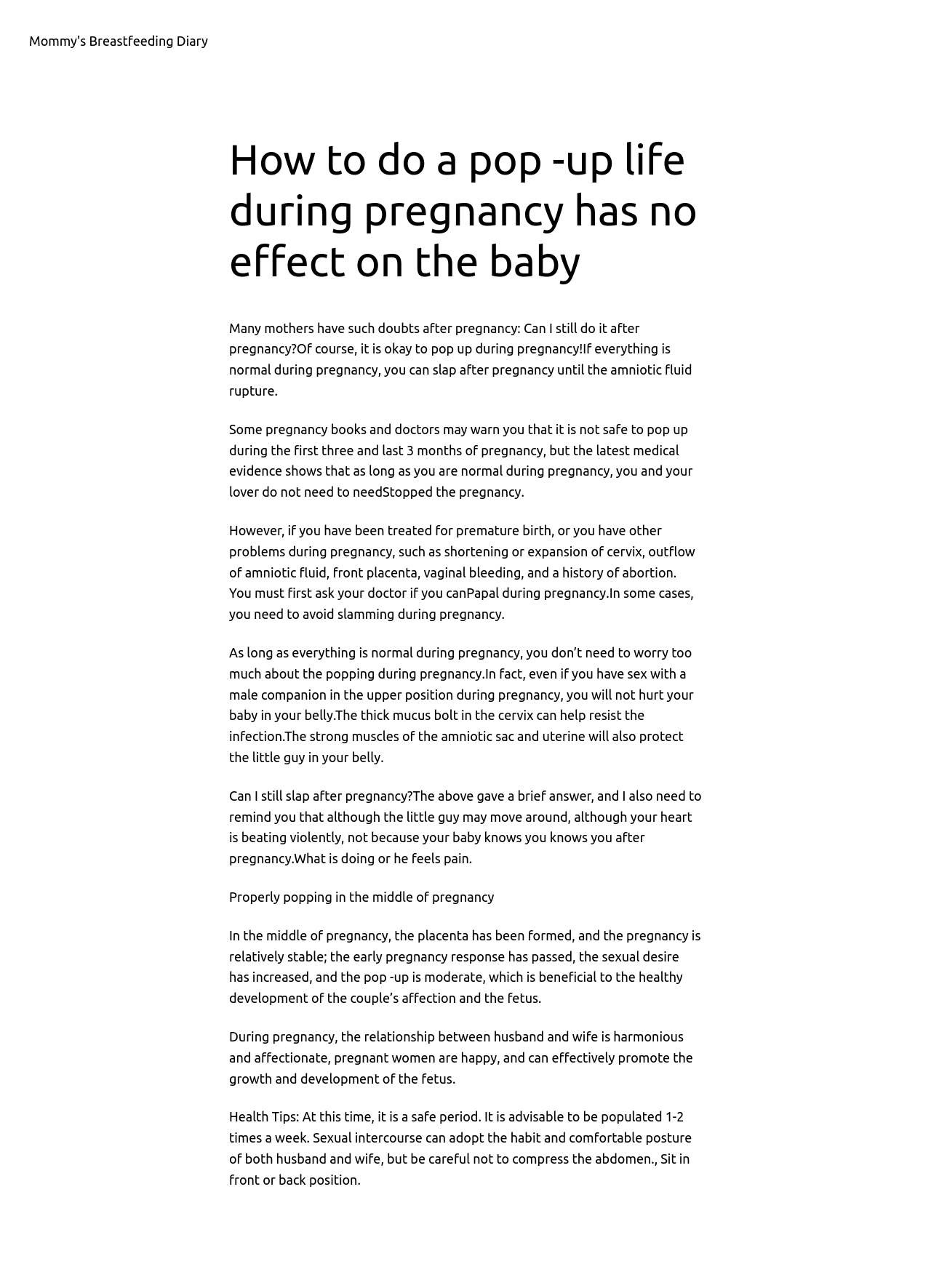What should be avoided during sex in pregnancy?
Based on the content of the image, thoroughly explain and answer the question.

According to the webpage, during sex in pregnancy, it is advisable to adopt a comfortable posture and avoid compressing the abdomen.